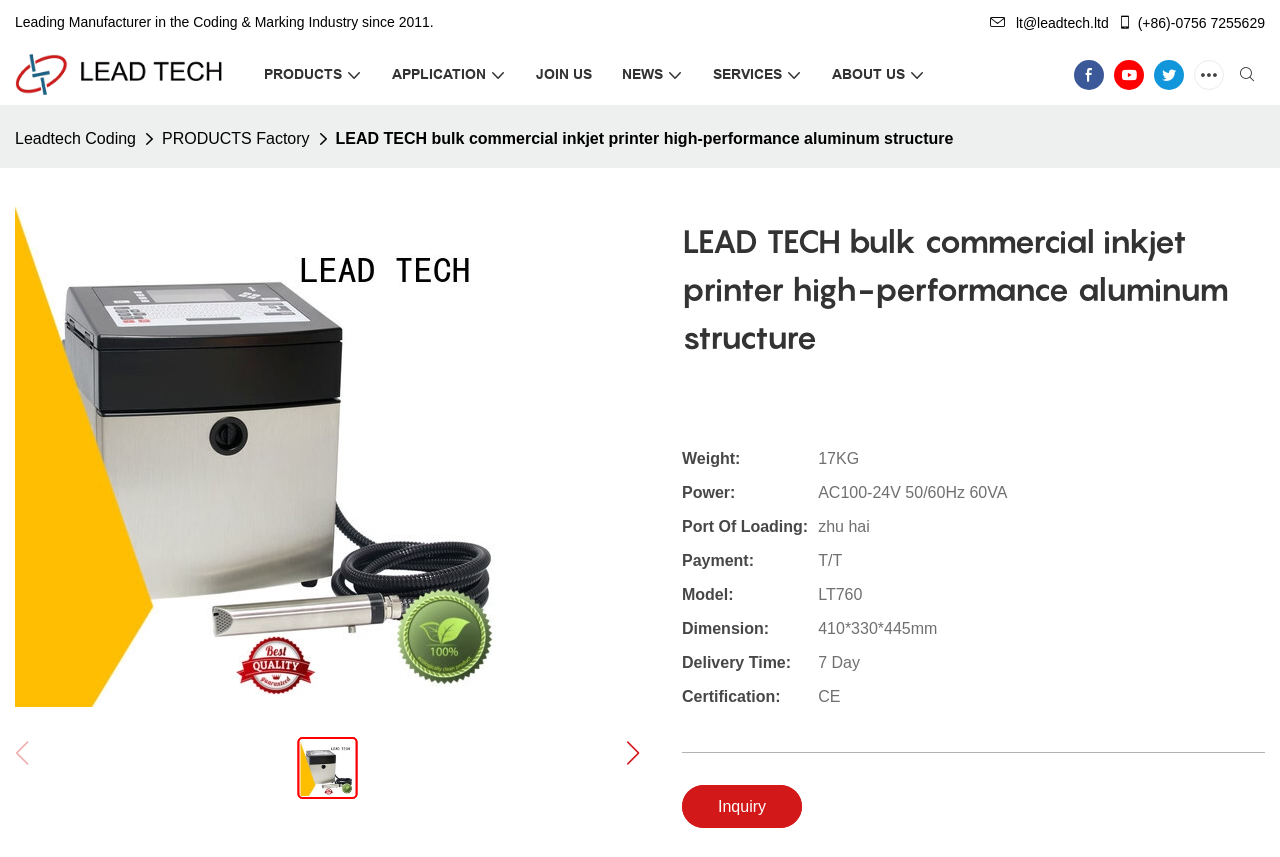What is the weight of the bulk commercial inkjet printer?
Answer with a single word or phrase, using the screenshot for reference.

17KG